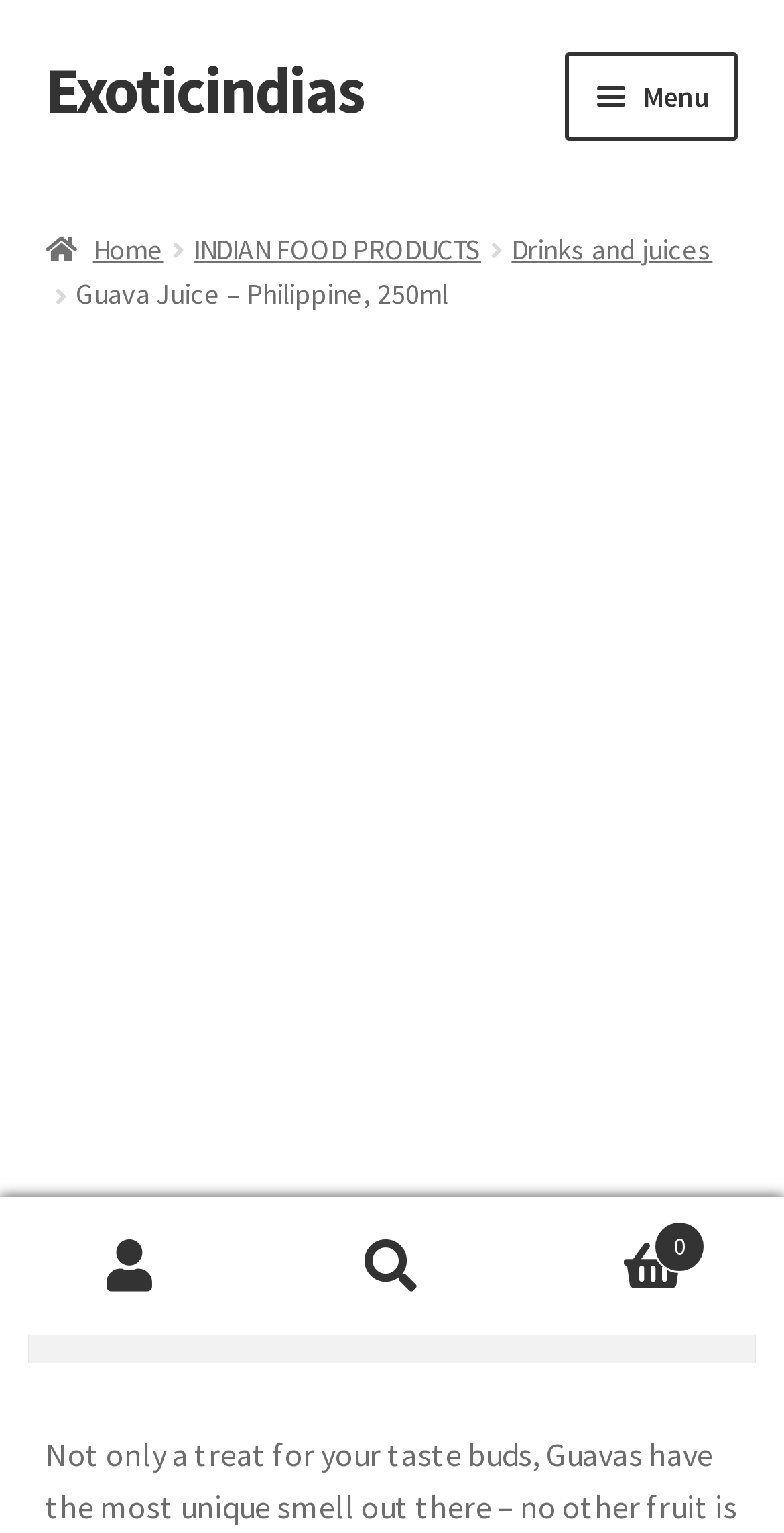Please give a succinct answer to the question in one word or phrase:
What is the size of the product?

250ml